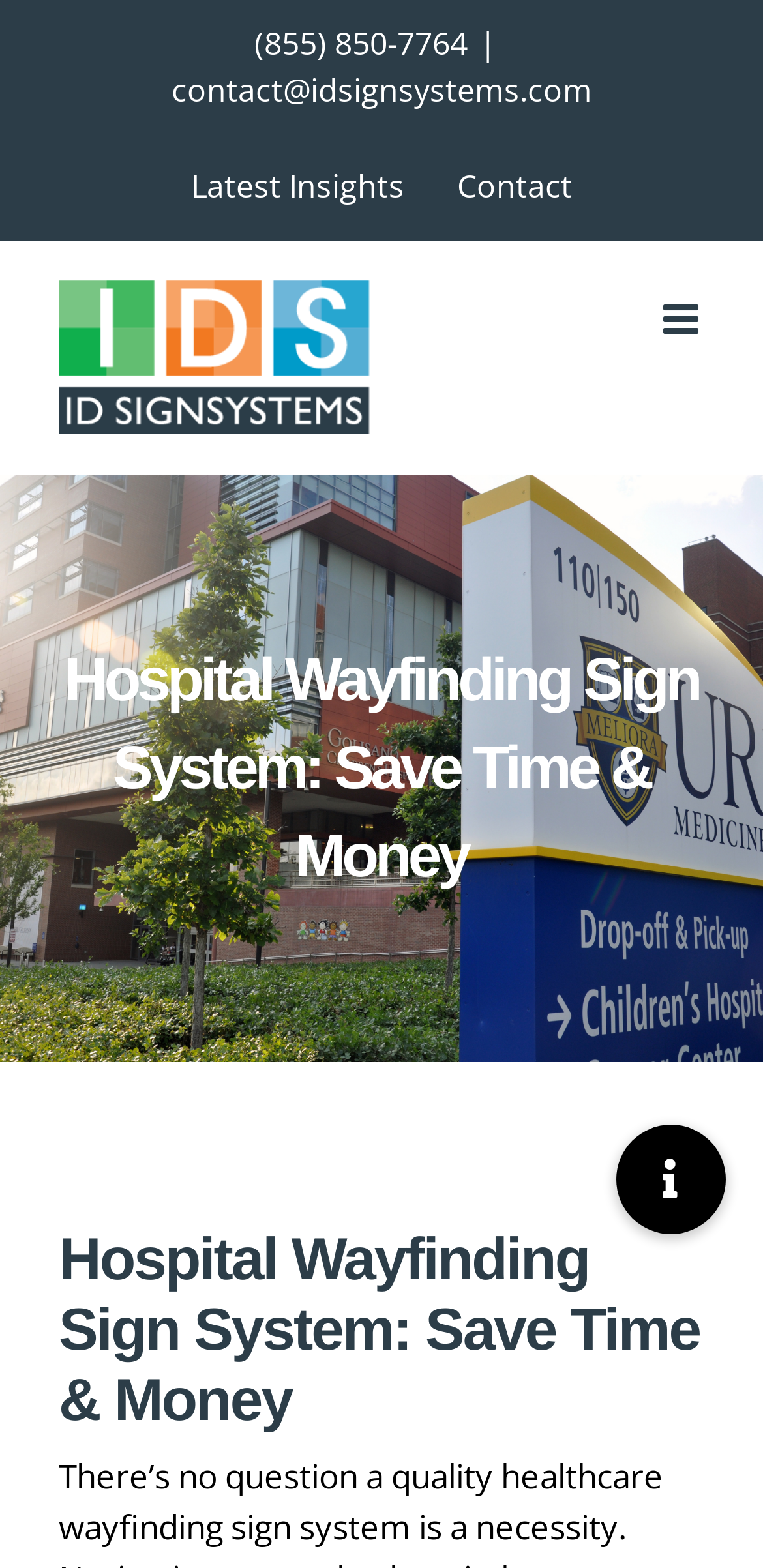Please find and give the text of the main heading on the webpage.

Hospital Wayfinding Sign System: Save Time & Money